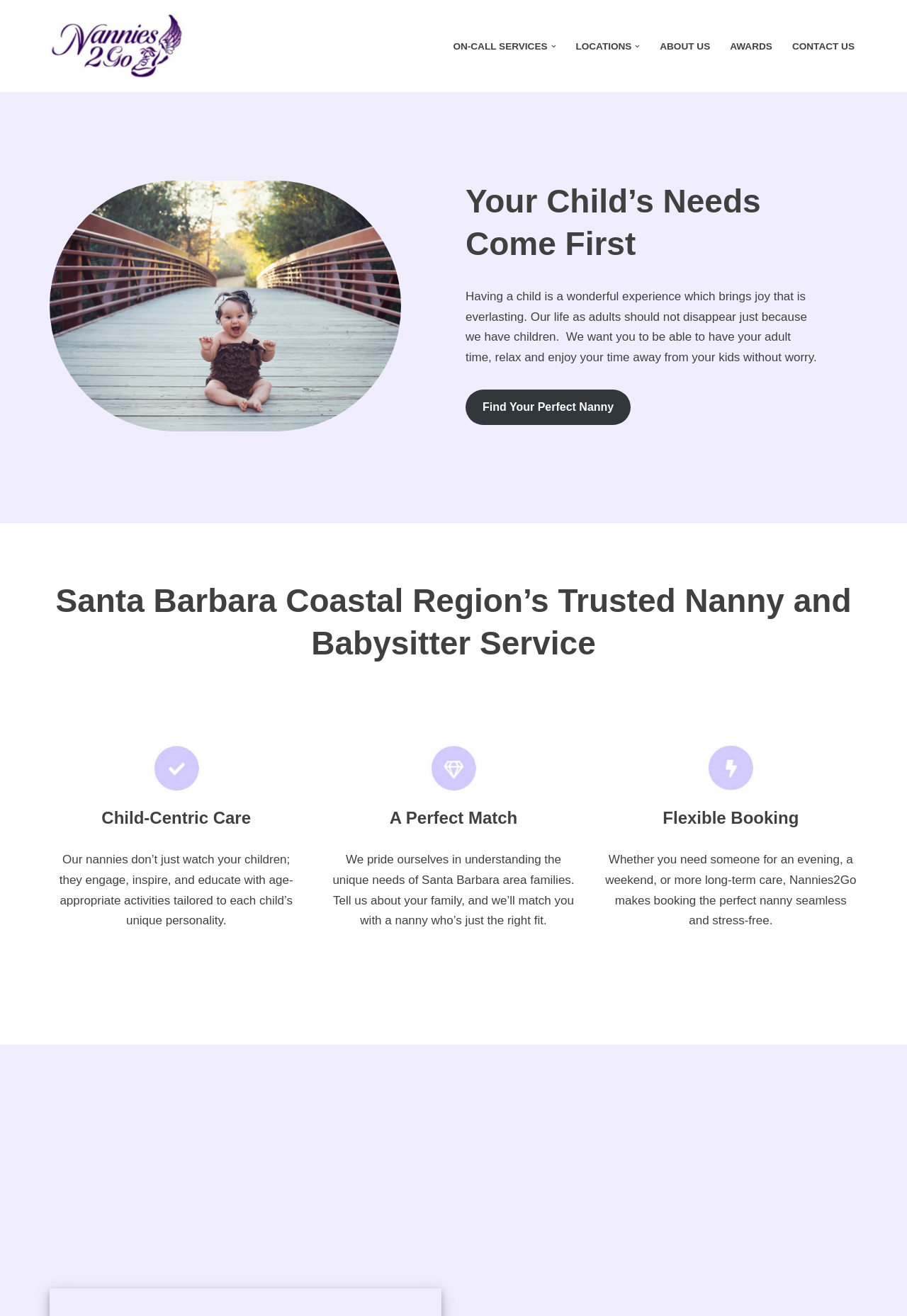Please specify the bounding box coordinates for the clickable region that will help you carry out the instruction: "Click on the 'ON-CALL SERVICES' link".

[0.5, 0.028, 0.604, 0.042]